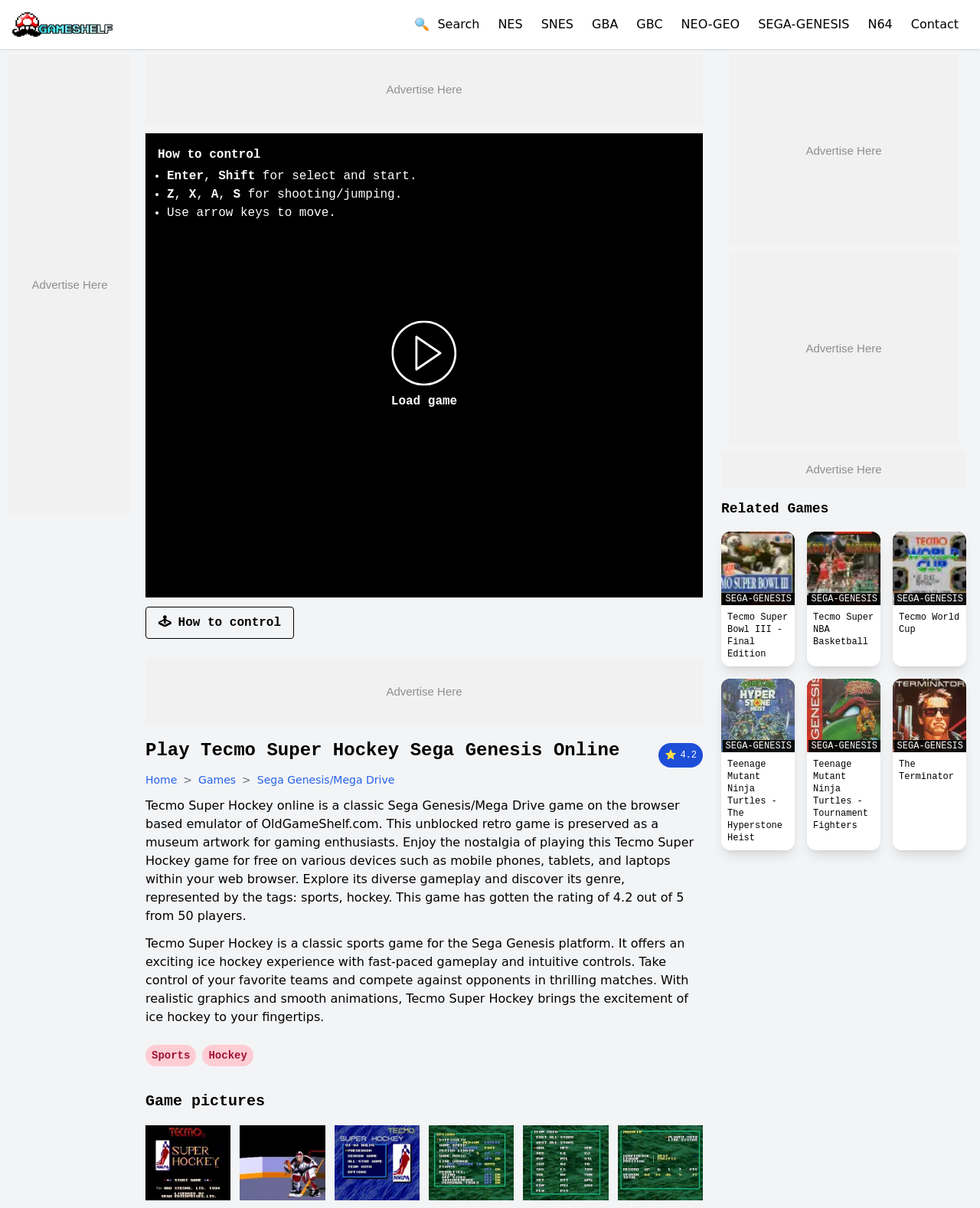Generate a thorough caption detailing the webpage content.

This webpage is dedicated to the classic Sega Genesis game, Tecmo Super Hockey. At the top left corner, there is a logo image and a search button. Below the logo, there are links to various gaming platforms, including NES, SNES, GBA, and more. On the top right corner, there is a contact button.

The main content of the webpage is divided into several sections. The first section provides instructions on how to control the game, with a heading "How to control" and a list of keyboard shortcuts. Below this section, there is a "Load game" button with an image of a game controller.

The next section is dedicated to the game itself, with a heading "Play Tecmo Super Hockey Sega Genesis Online" and a brief description of the game. There is also a rating of 4.2 out of 5 from 50 players. Below this section, there is a breadcrumb navigation menu, which shows the current page's location within the website's hierarchy.

The following section provides more information about the game, including its genre, gameplay, and features. There are also two paragraphs of descriptive text about the game.

Below this section, there are several links to related tags, including "Sports" and "Hockey". The next section is titled "Game pictures" and features six screenshots of the game.

The final section is dedicated to related games, with a heading "Related Games" and a list of six games, each with a link and a preview image. These games include Tecmo Super Bowl III - Final Edition, Tecmo Super NBA Basketball, and more.